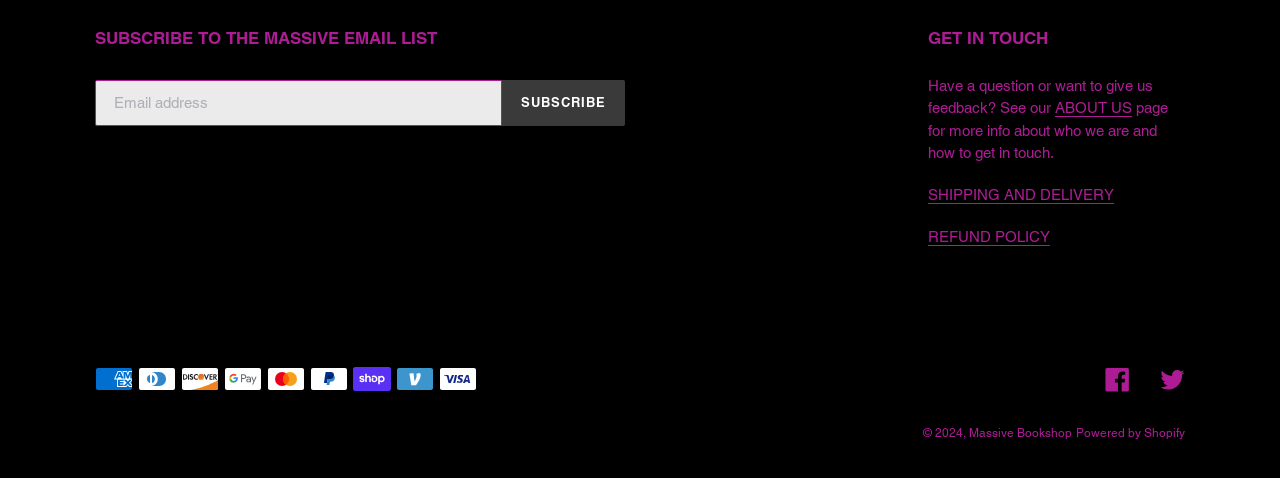Please answer the following query using a single word or phrase: 
How many social media links are there?

2